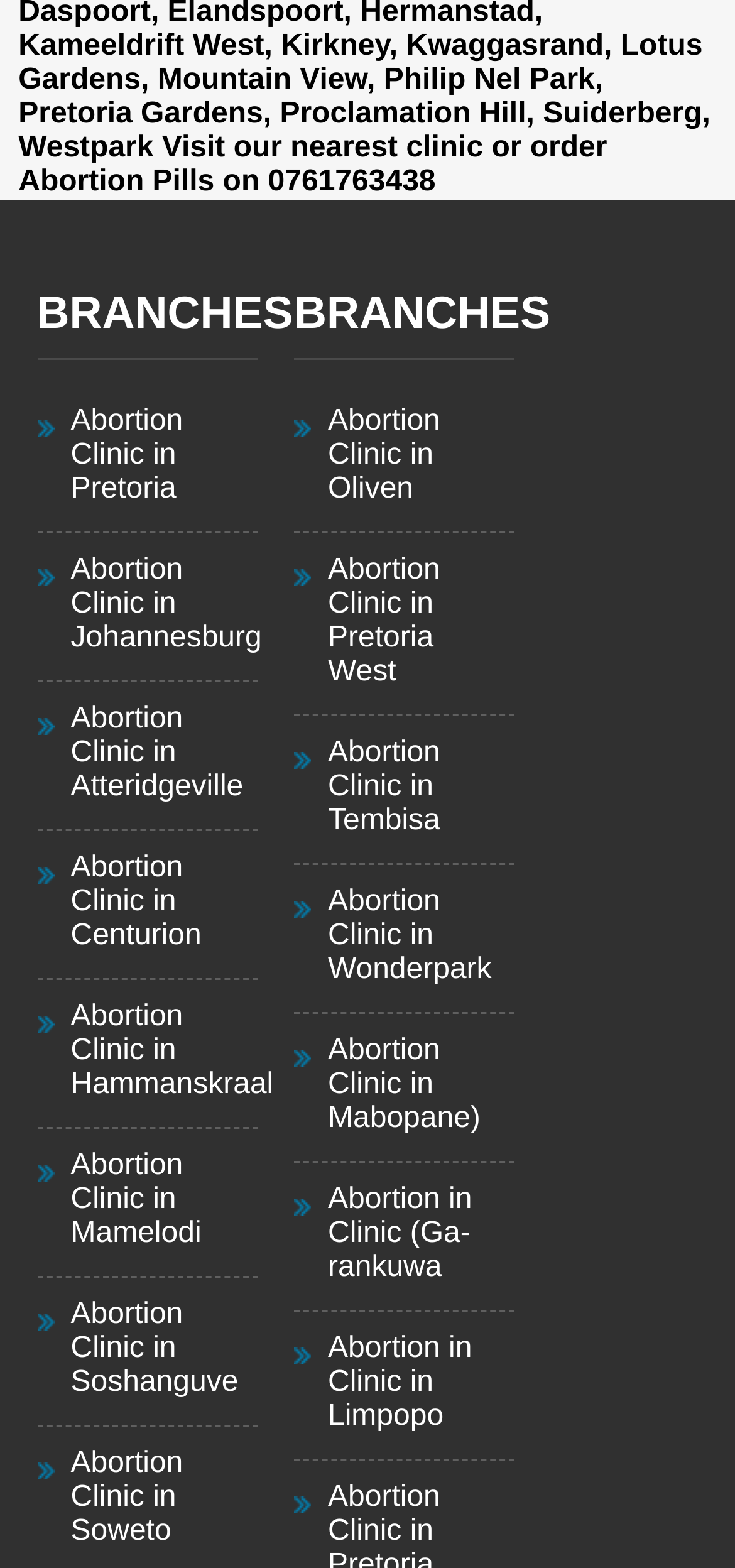Locate the bounding box of the user interface element based on this description: "Abortion in Clinic in Limpopo".

[0.446, 0.847, 0.674, 0.921]